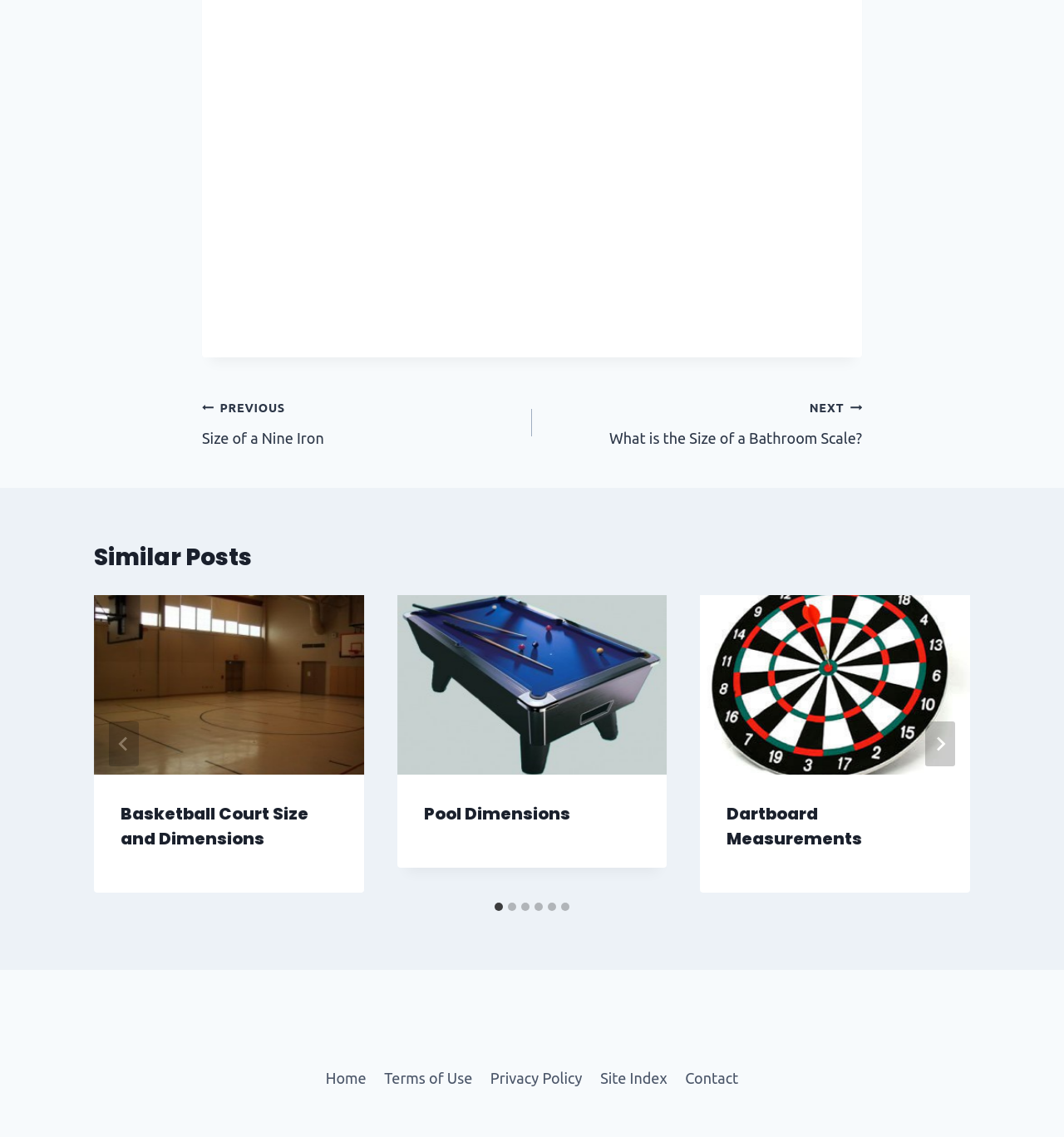Locate the bounding box coordinates of the element that should be clicked to execute the following instruction: "Select the '2 of 6' slide".

[0.373, 0.523, 0.627, 0.785]